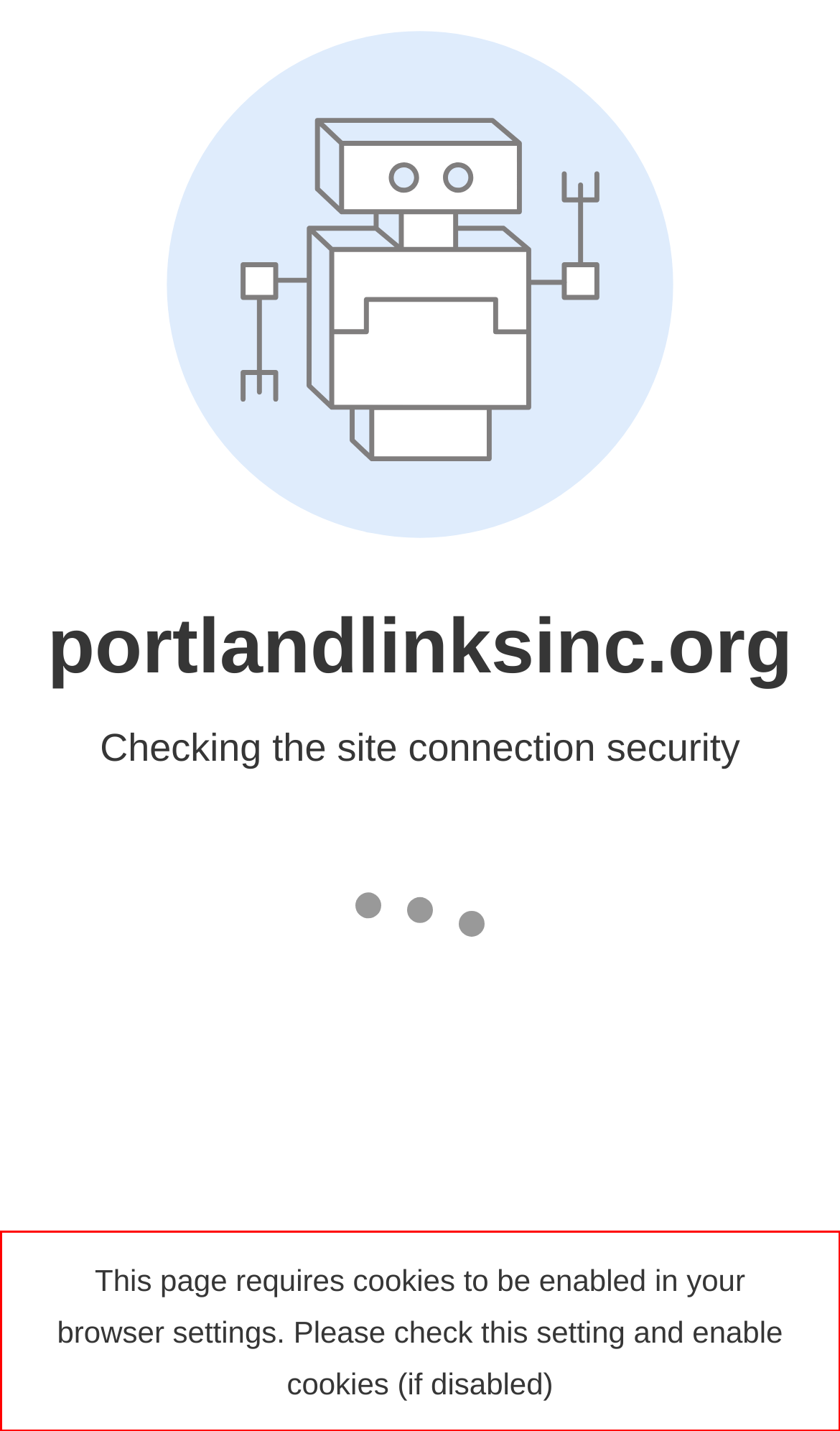You are presented with a screenshot containing a red rectangle. Extract the text found inside this red bounding box.

This page requires cookies to be enabled in your browser settings. Please check this setting and enable cookies (if disabled)